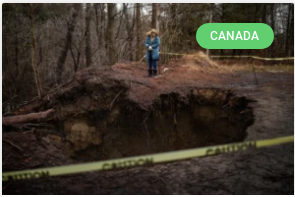What is the individual in the image wearing?
Please provide a single word or phrase answer based on the image.

Blue outfit